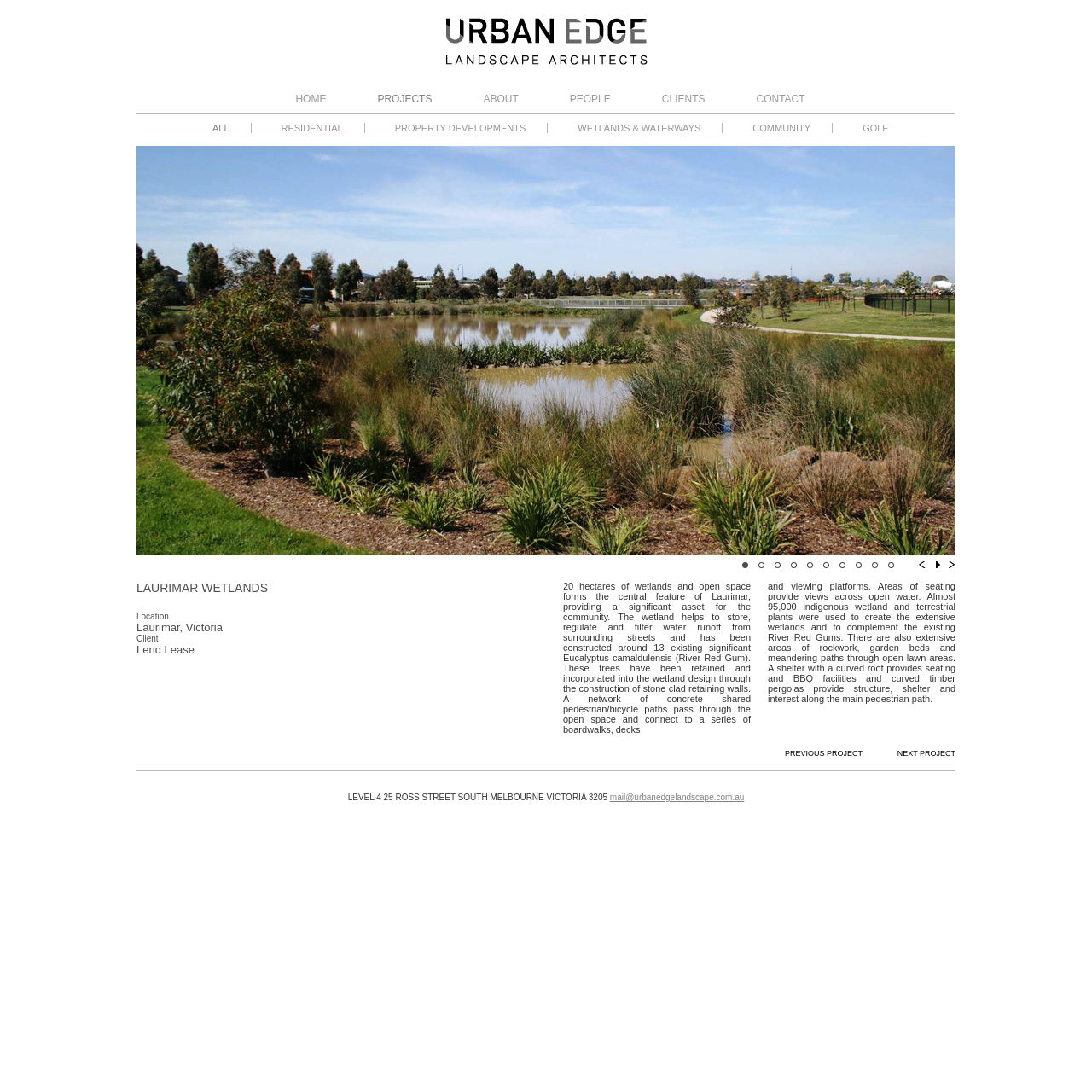How many indigenous plants were used in the project?
Please utilize the information in the image to give a detailed response to the question.

The webpage mentions that 'Almost 95,000 indigenous wetland and terrestrial plants were used to create the extensive wetlands and to complement the existing River Red Gums', which suggests that a large number of indigenous plants were used in the project.